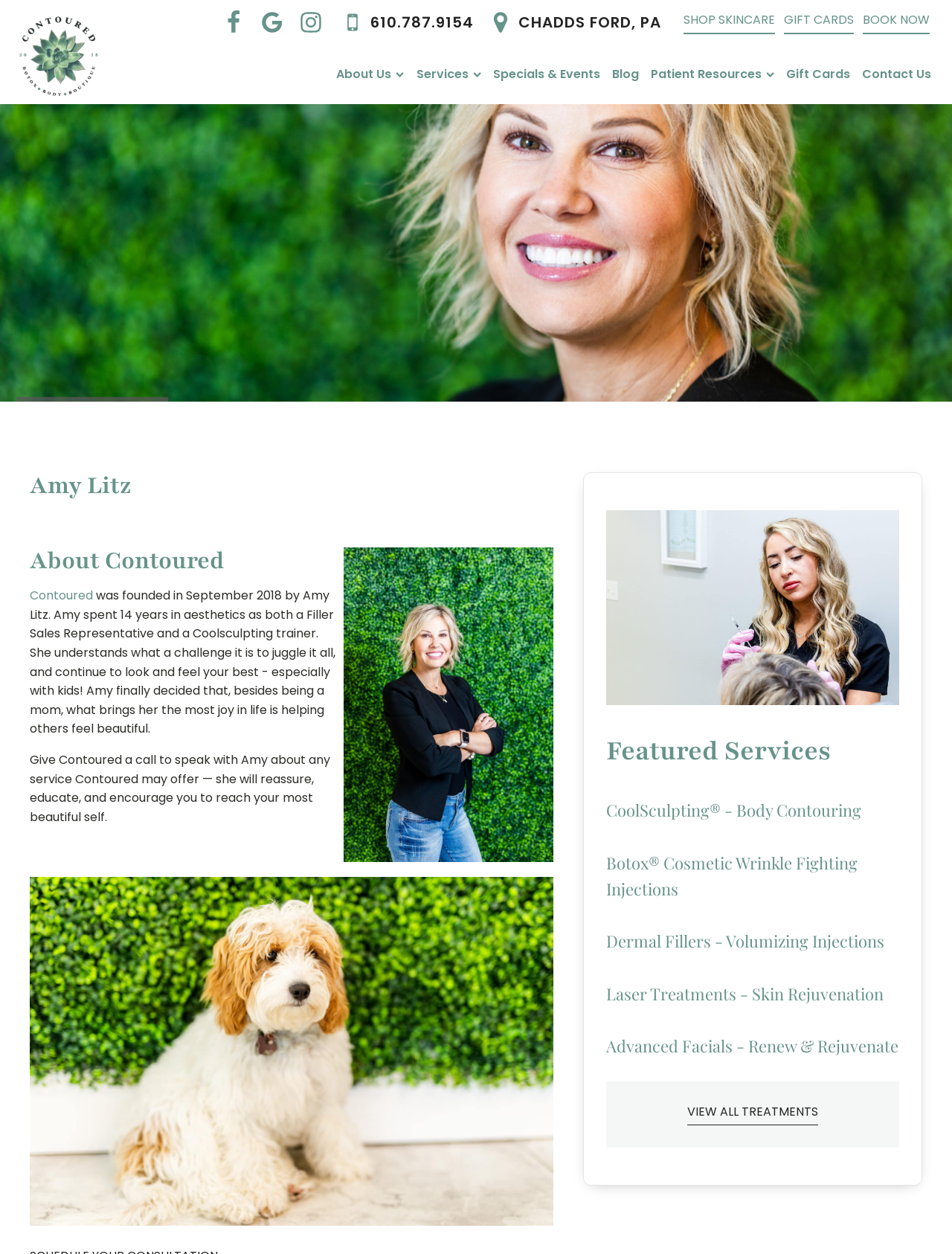What is the purpose of Contoured according to the website?
Please use the image to provide a one-word or short phrase answer.

helping others feel beautiful